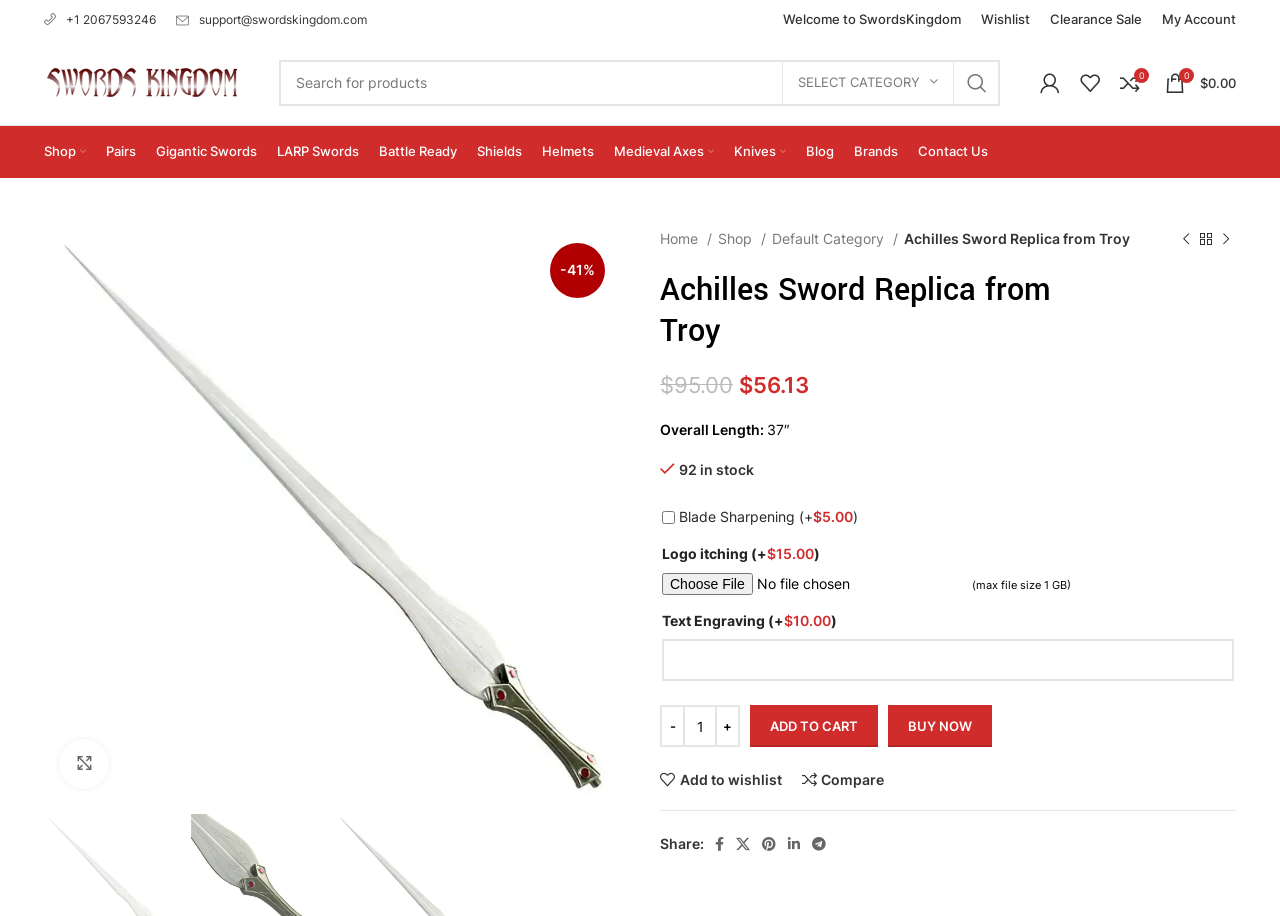What is the function of the '-' button? Please answer the question using a single word or phrase based on the image.

Decrease quantity